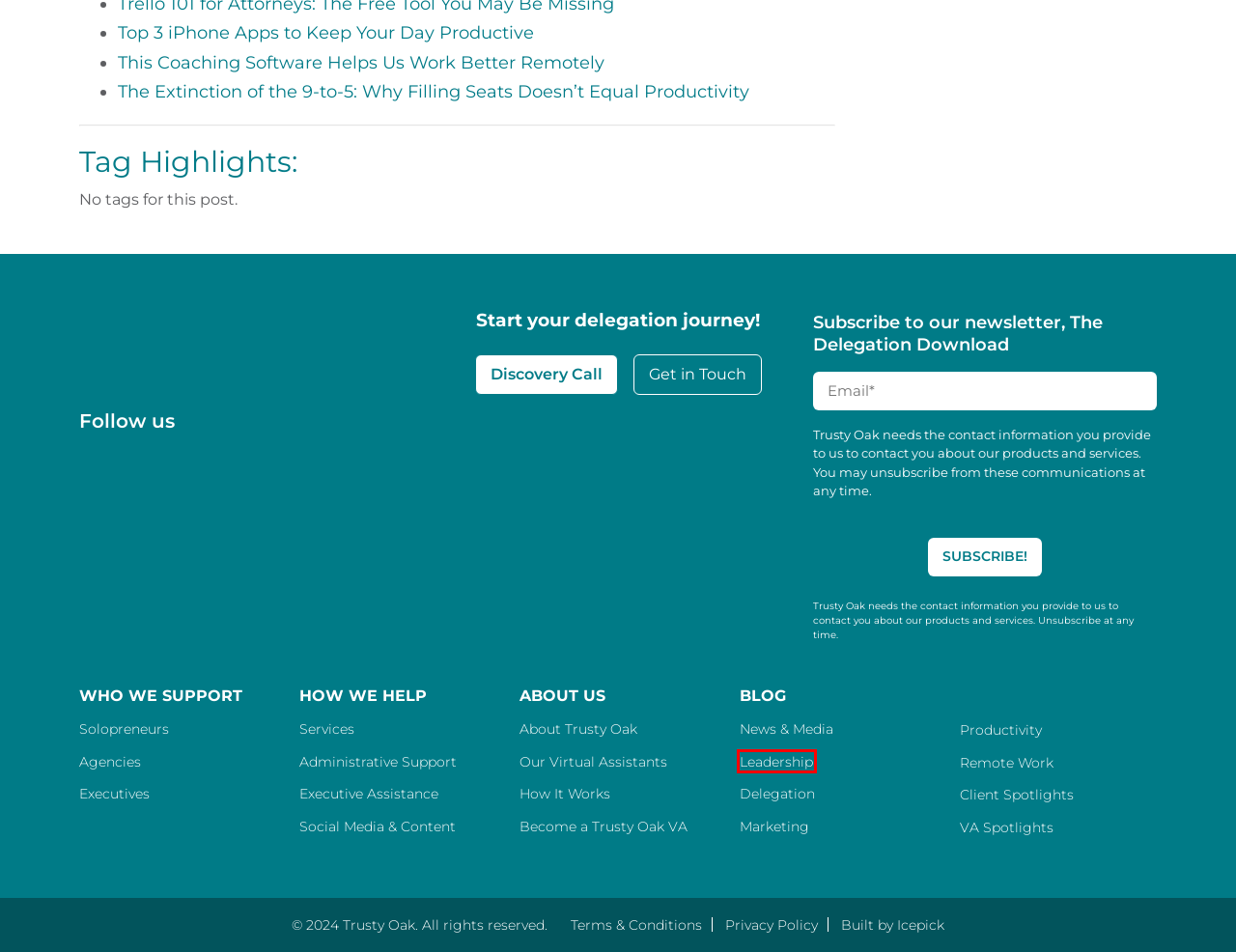You are given a webpage screenshot where a red bounding box highlights an element. Determine the most fitting webpage description for the new page that loads after clicking the element within the red bounding box. Here are the candidates:
A. Social Media & Content | Trusty Oak
B. Executives | Trusty Oak
C. Virtual Assistants | Trusty Oak
D. Services | Trusty Oak
E. Privacy Policy | Trusty Oak
F. About Us | Trusty Oak
G. Case Studies & Client Spotlights | Trusty Oak
H. Leadership & Personal Development | Trusty Oak

H